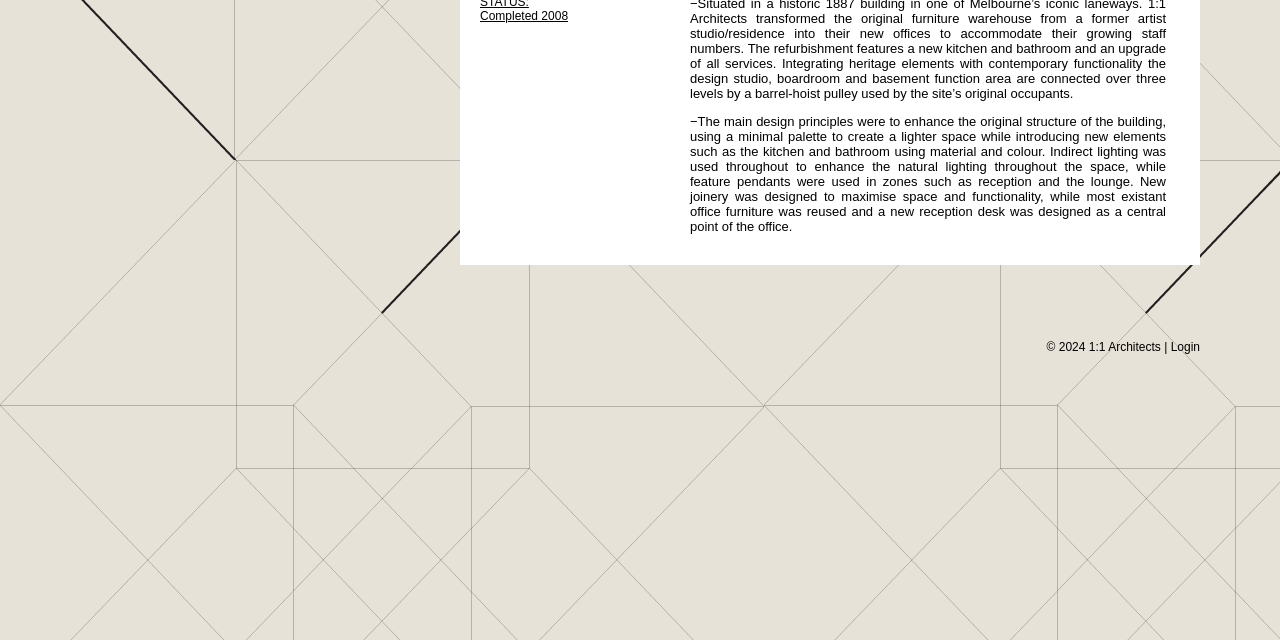Show the bounding box coordinates for the HTML element as described: "1:1 Architects".

[0.851, 0.531, 0.907, 0.553]